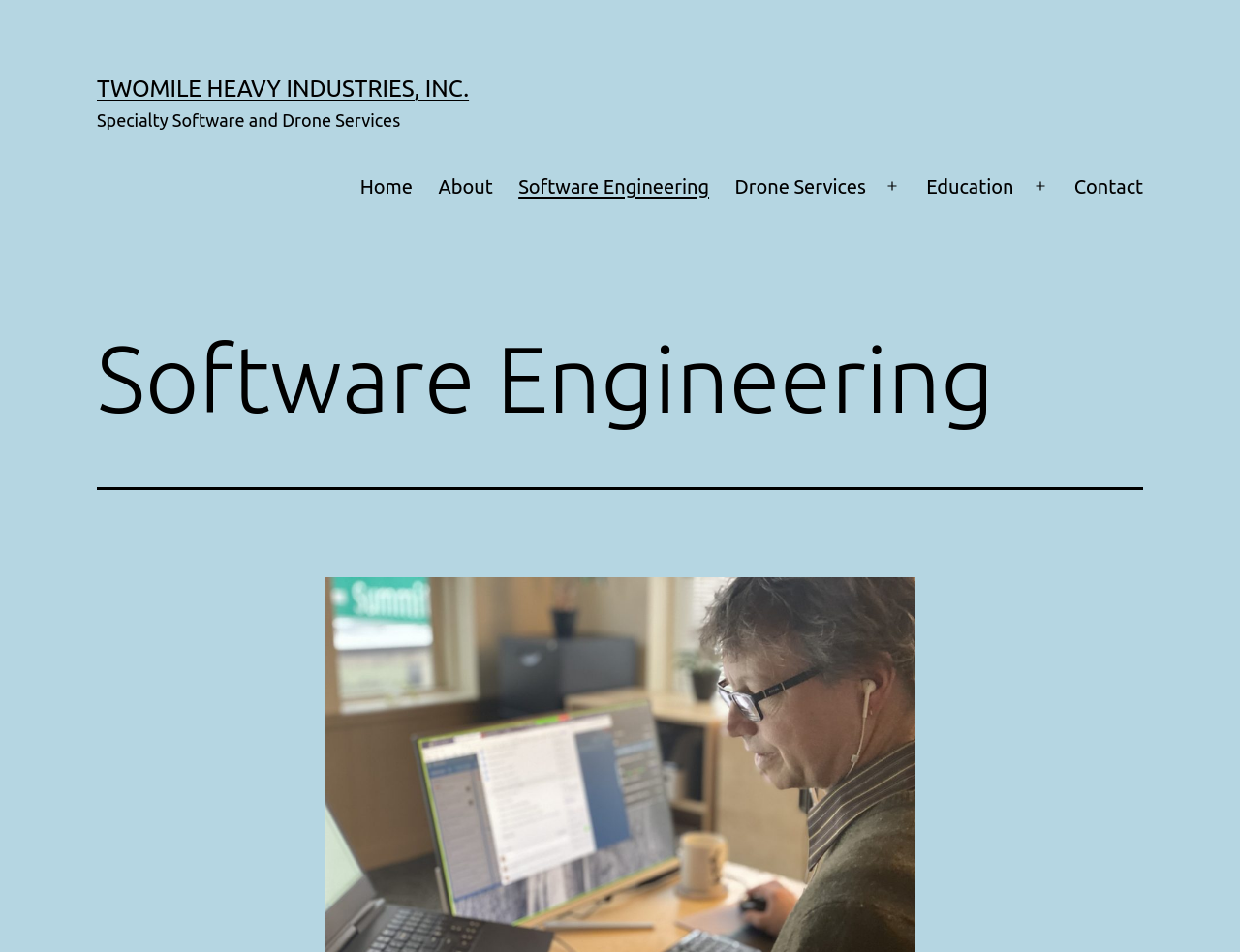Specify the bounding box coordinates (top-left x, top-left y, bottom-right x, bottom-right y) of the UI element in the screenshot that matches this description: About

[0.343, 0.17, 0.408, 0.222]